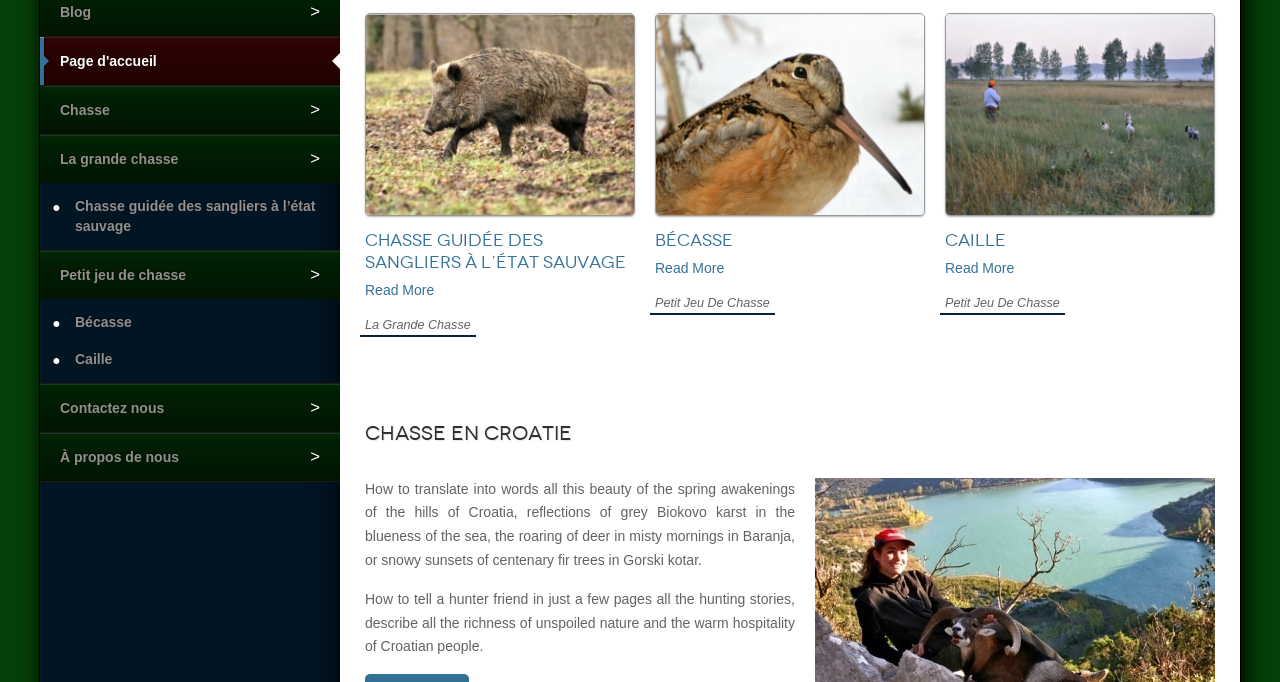From the webpage screenshot, predict the bounding box of the UI element that matches this description: "Read More".

[0.285, 0.426, 0.496, 0.455]